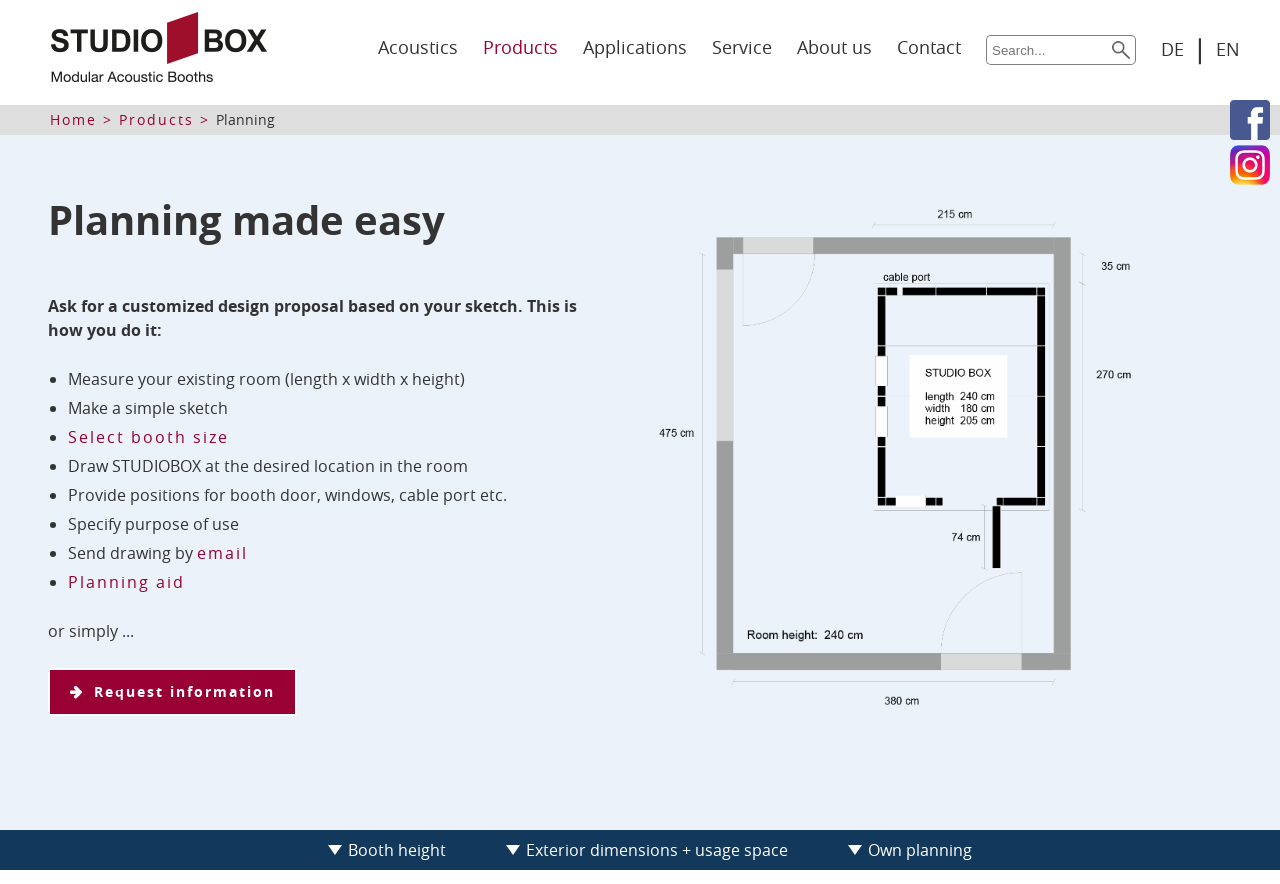What is the purpose of the 'Search...' textbox?
Please answer the question as detailed as possible.

The 'Search...' textbox is located at the top right corner of the webpage, and its purpose is to allow users to search for specific content within the website. This is inferred from the presence of a search button next to the textbox, which suggests that users can input keywords and retrieve relevant results.